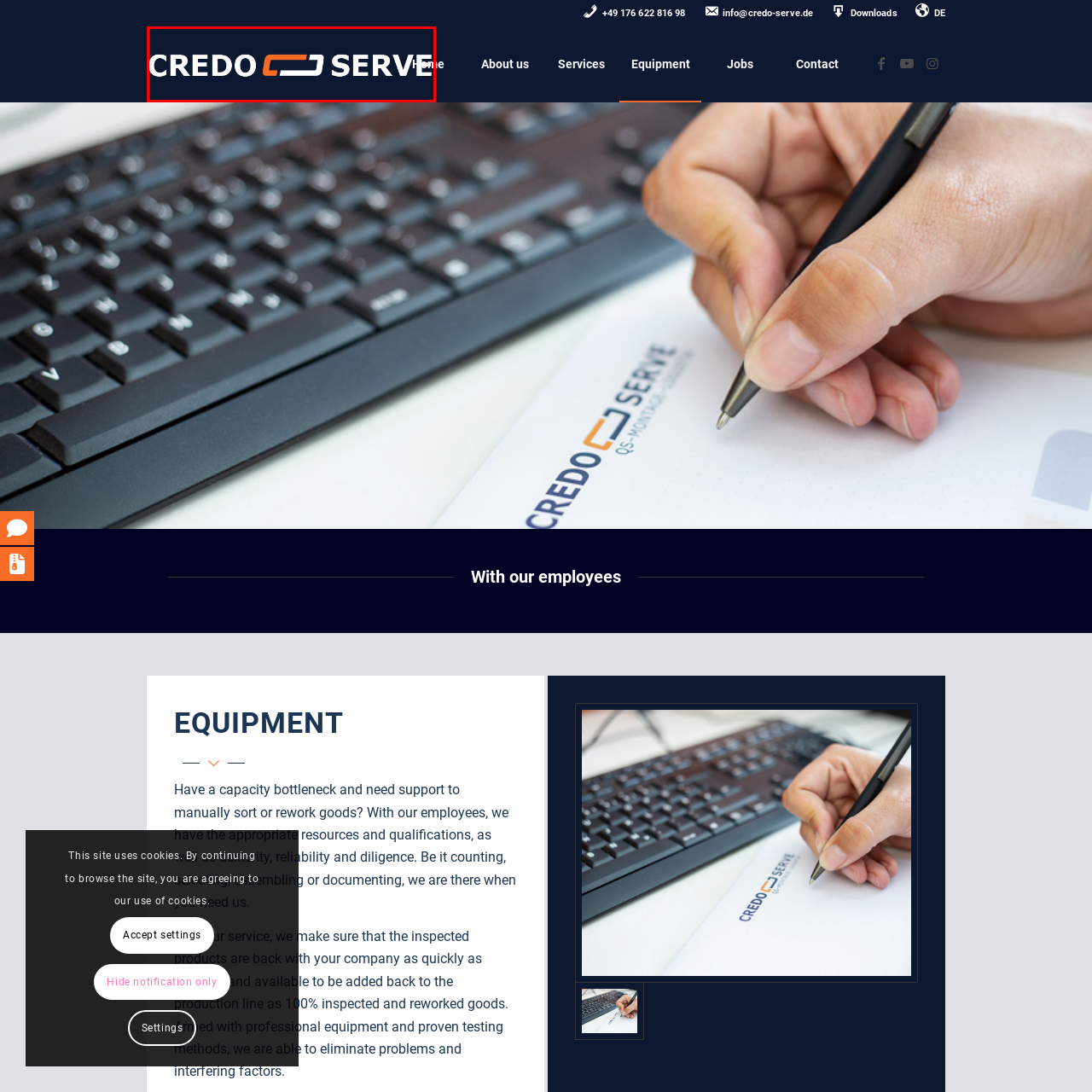Provide an in-depth caption for the picture enclosed by the red frame.

The image displays the logo of "Credo Serve GmbH," prominently featuring the brand name in bold, modern typography. The word "Credo" is highlighted in orange, while "Serve" appears in a contrasting white, both set against a deep navy background that enhances their visibility. This visual branding aims to convey a sense of professionalism and reliability, aligning with the company’s focus on providing equipment and services. Below the logo, there are navigation links for "Home," "About Us," "Services," "Equipment," "Jobs," and "Contact," facilitating easy access to various sections of the company’s website.